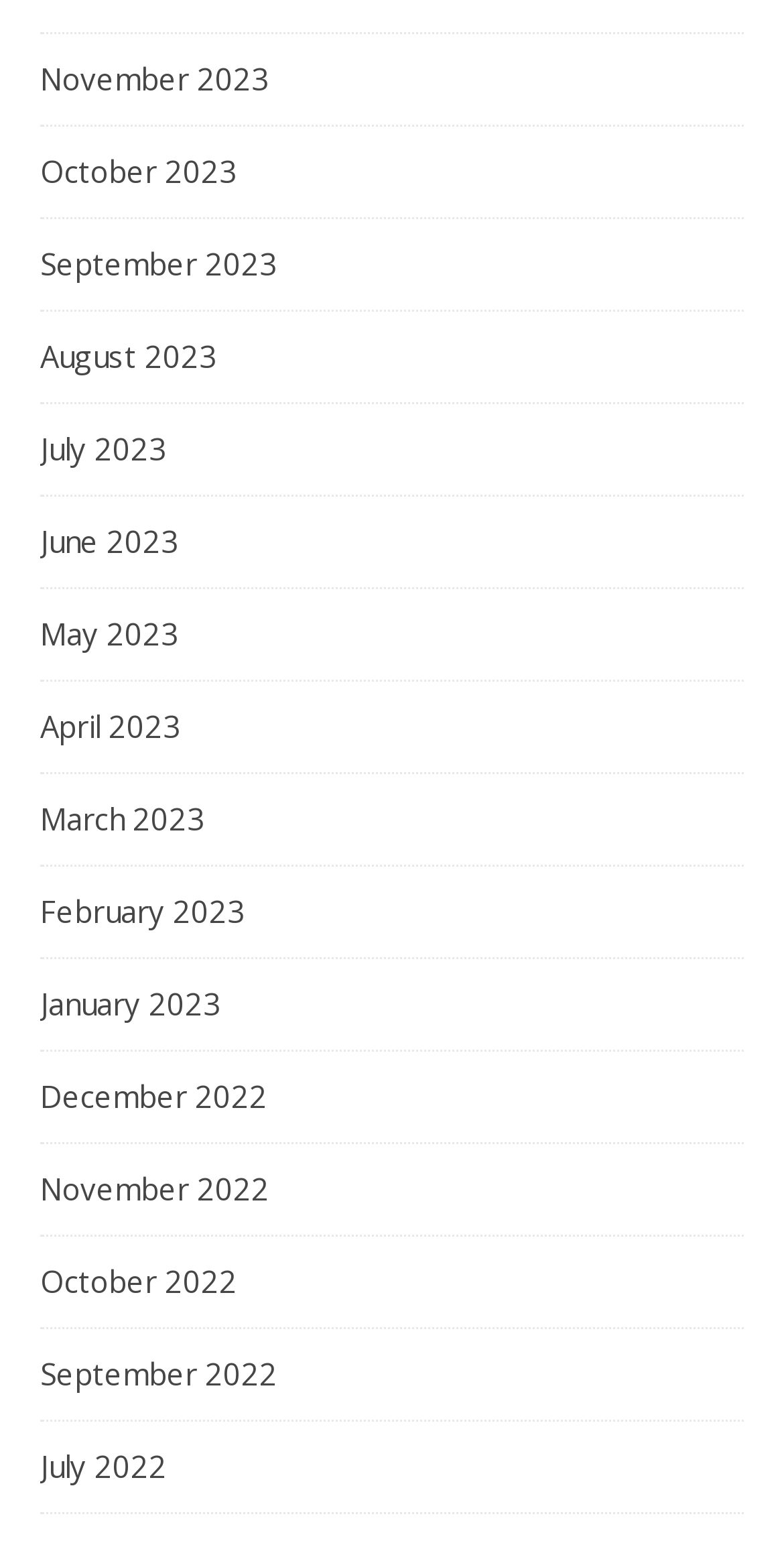Locate the bounding box coordinates of the area to click to fulfill this instruction: "View January 2023". The bounding box should be presented as four float numbers between 0 and 1, in the order [left, top, right, bottom].

[0.051, 0.621, 0.282, 0.68]